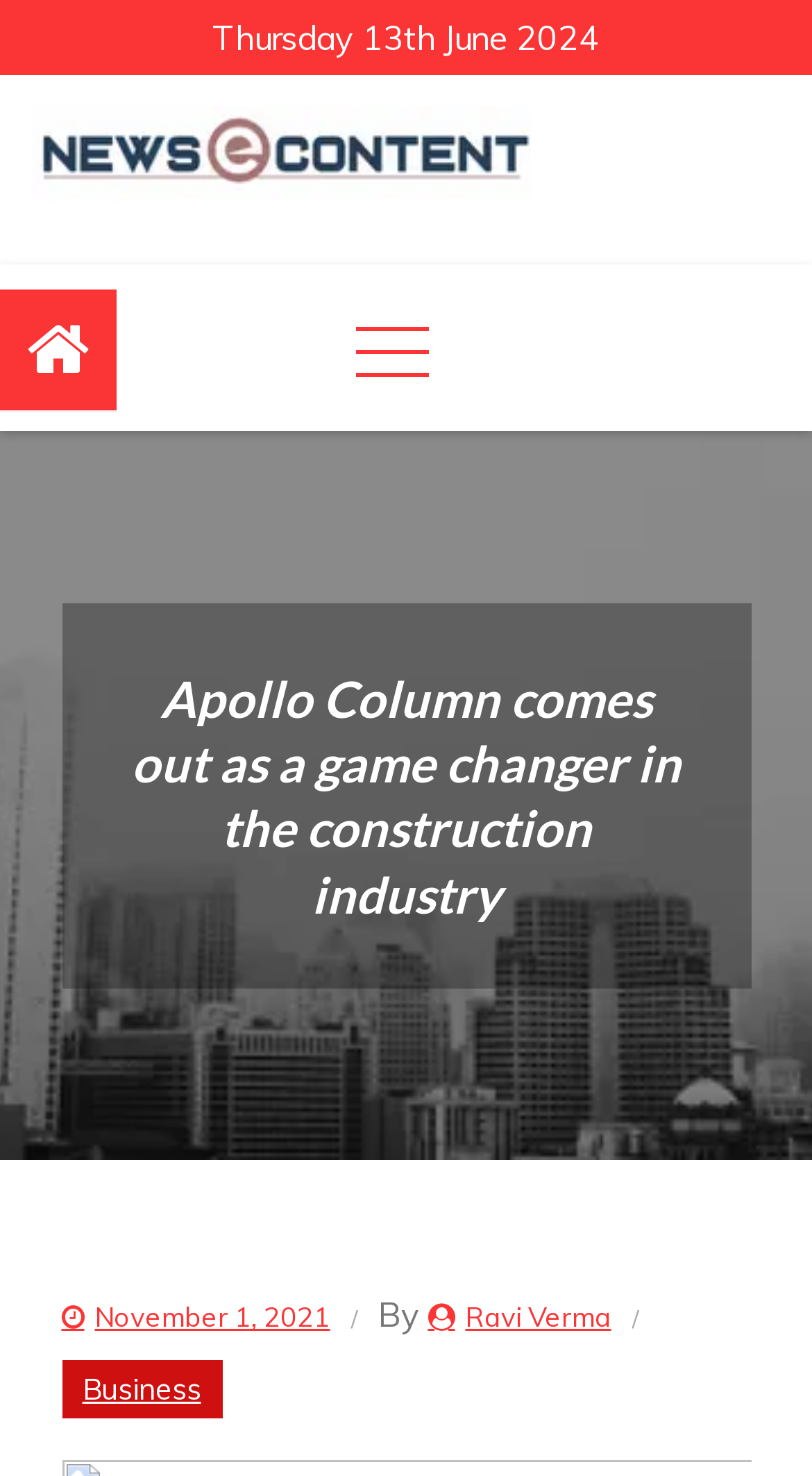Predict the bounding box for the UI component with the following description: "November 1, 2021".

[0.076, 0.881, 0.406, 0.903]